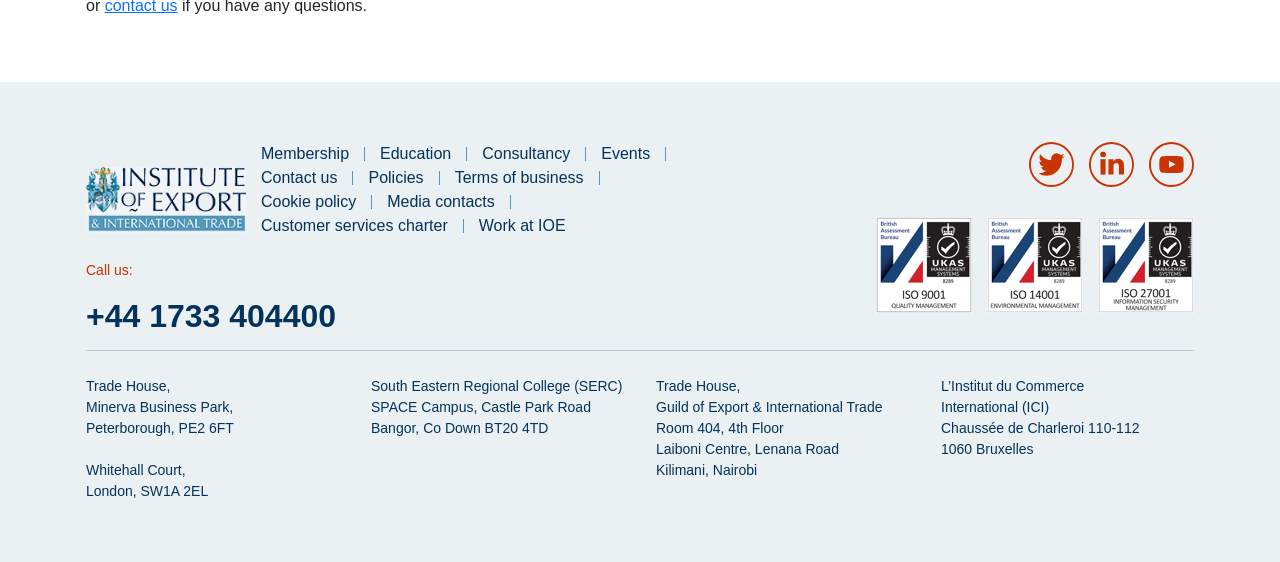Extract the bounding box coordinates for the HTML element that matches this description: "Work at IOE". The coordinates should be four float numbers between 0 and 1, i.e., [left, top, right, bottom].

[0.374, 0.38, 0.442, 0.423]